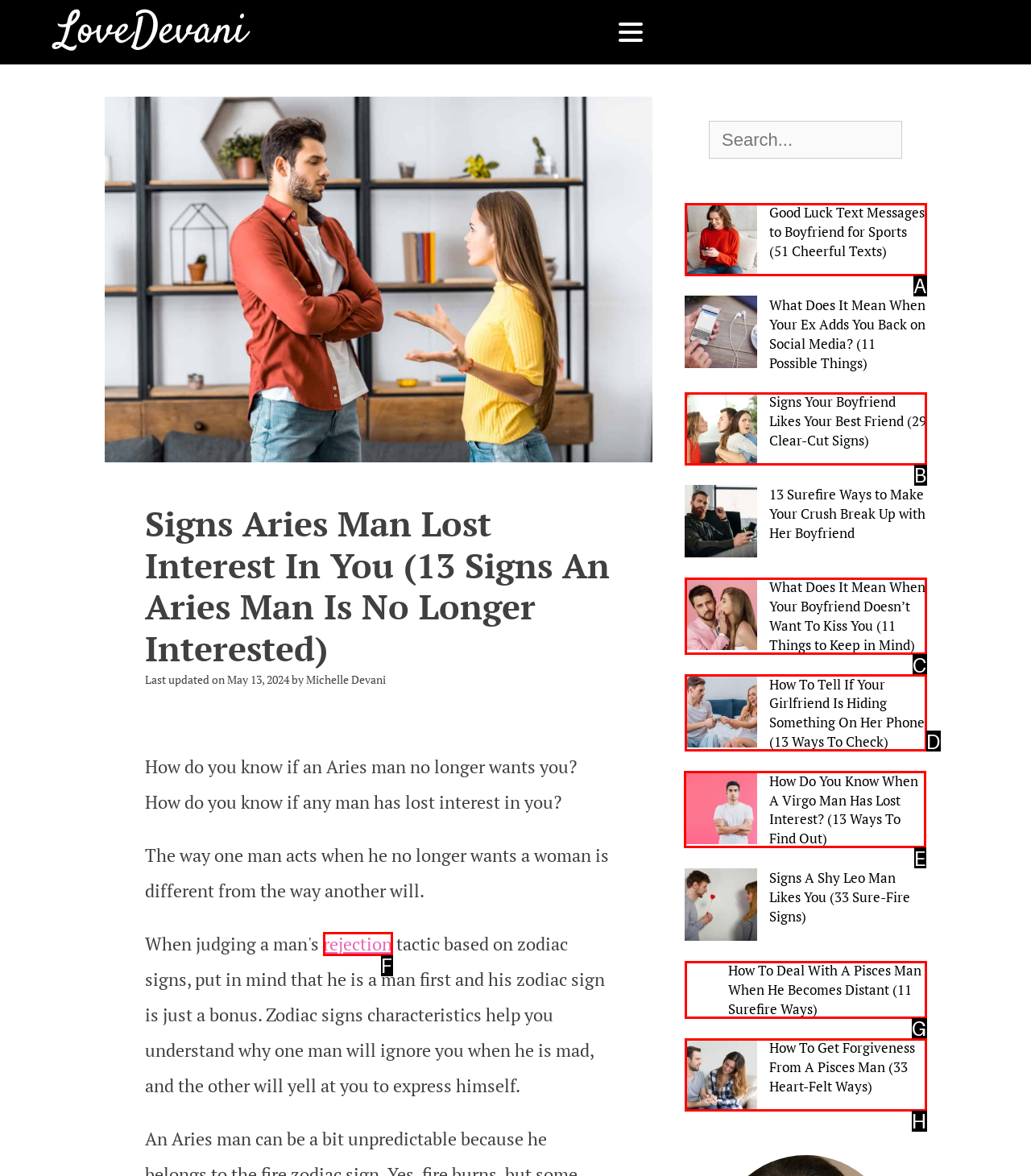Select the correct UI element to click for this task: read about signs a Virgo man has lost interest.
Answer using the letter from the provided options.

E